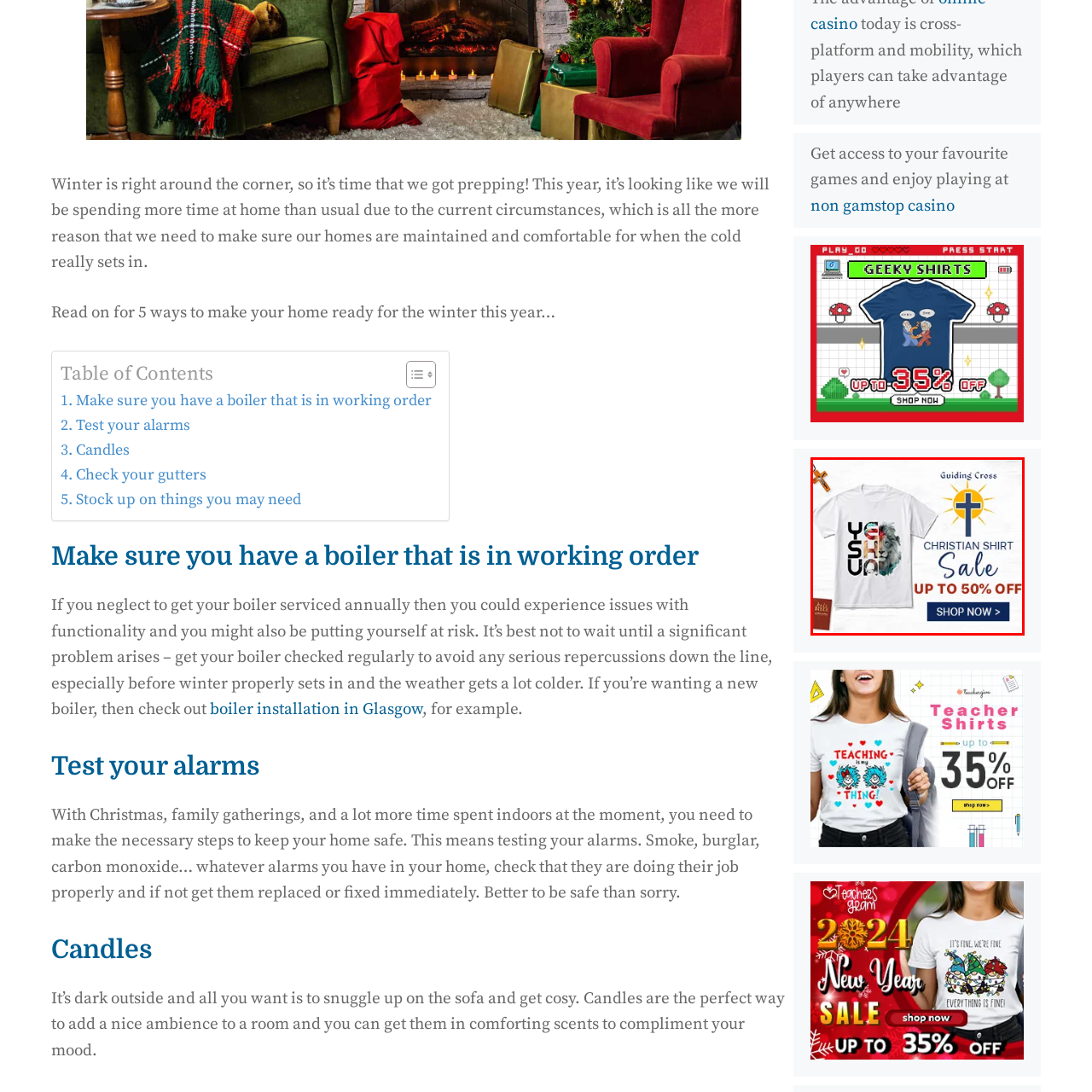Provide a comprehensive description of the image highlighted within the red bounding box.

This promotional image highlights a stylish Christian shirt featuring the text "YESHUA" alongside a striking graphic of a lion, embodying strength and faith. The shirt design is set against a bright white background, emphasizing the vibrant colors and imagery. Accompanying the shirt is an attractive sun graphic and a cross symbol, symbolizing hope and spirituality. The advertisement promotes a sale offering up to 50% off, inviting customers to take advantage of this limited-time offer. The layout also includes a call-to-action button urging viewers to "SHOP NOW," making it easy for shoppers to access the sale.